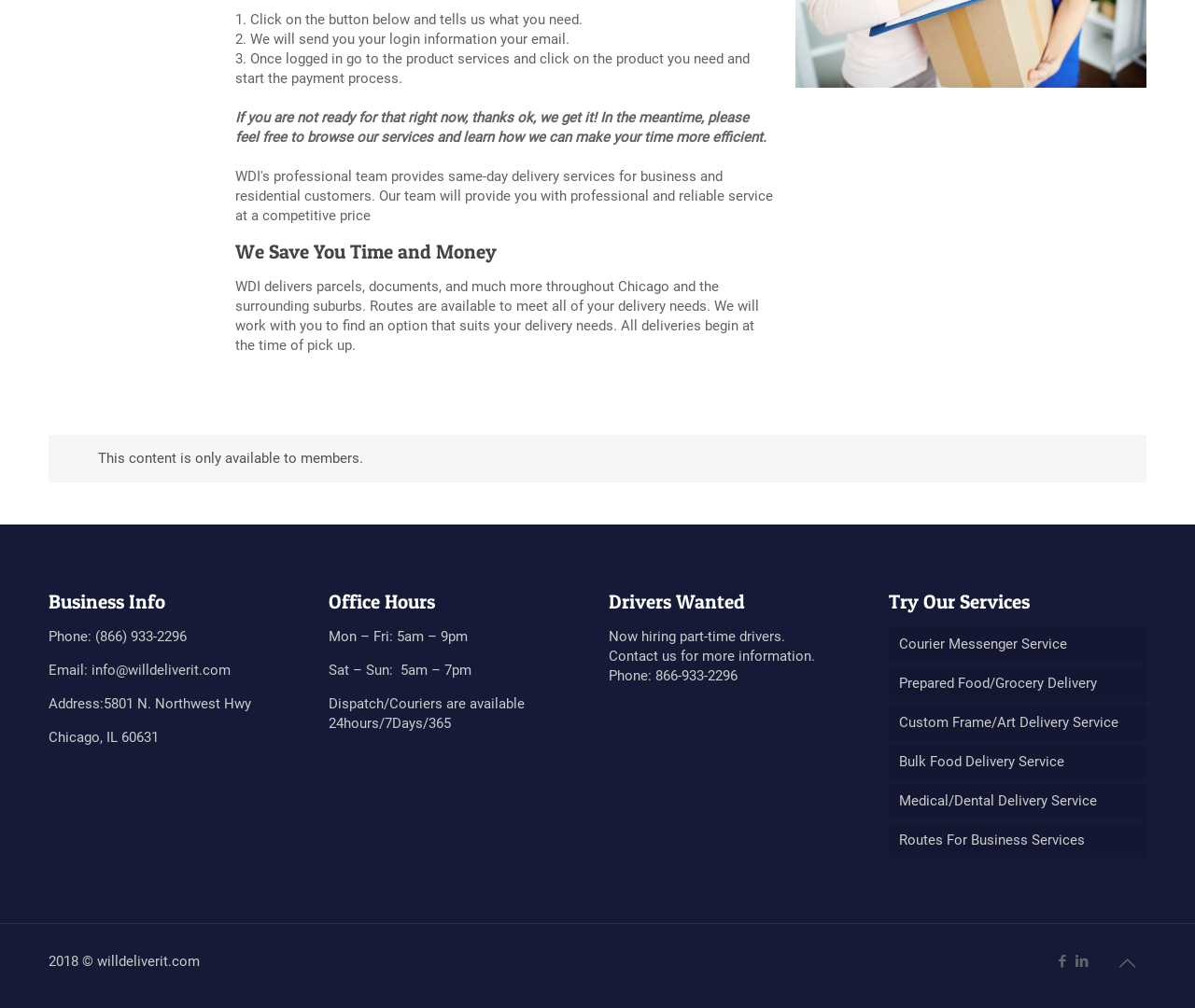Identify the bounding box for the given UI element using the description provided. Coordinates should be in the format (top-left x, top-left y, bottom-right x, bottom-right y) and must be between 0 and 1. Here is the description: Bulk Food Delivery Service

[0.744, 0.739, 0.959, 0.773]